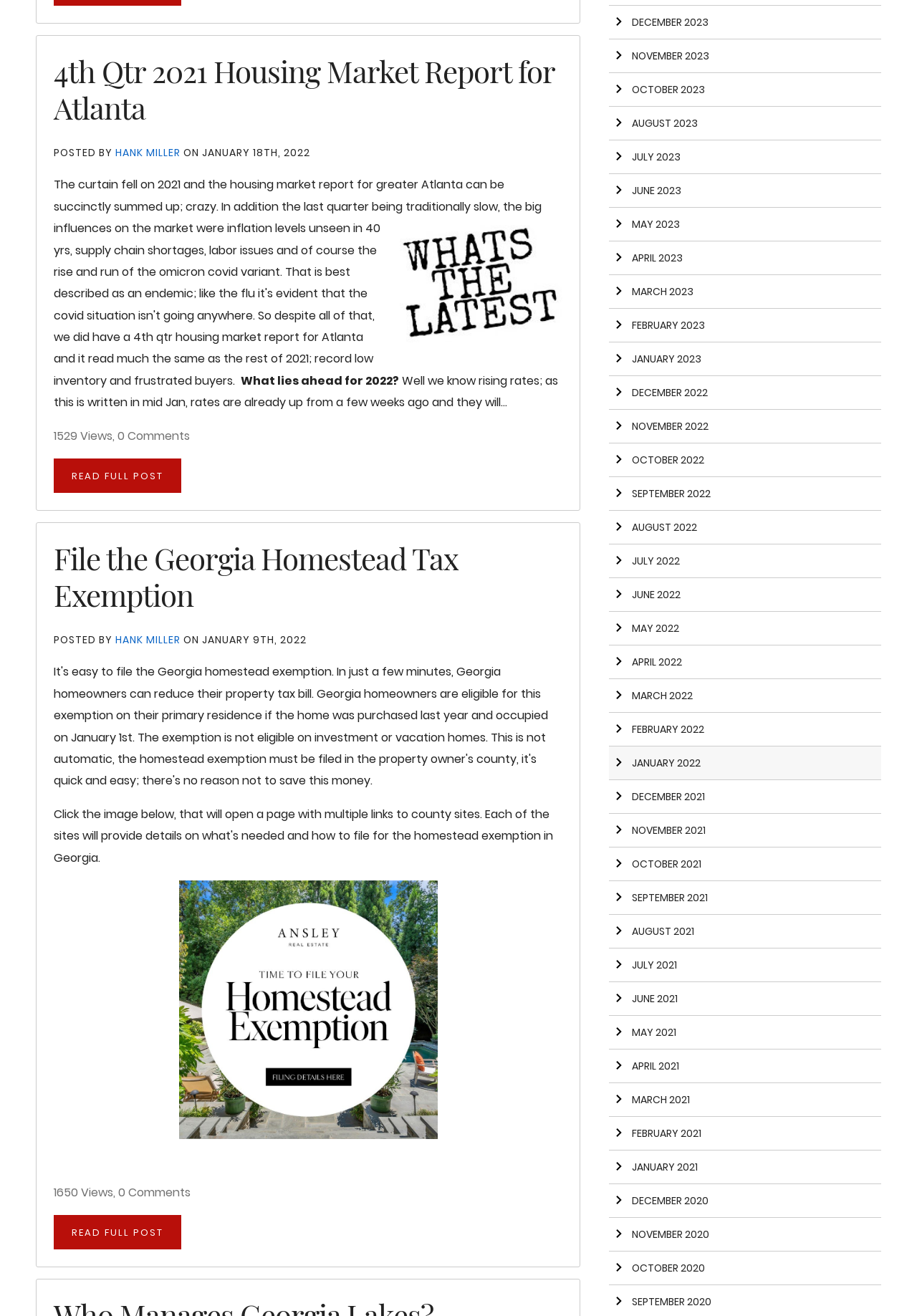What is the title of the first article?
We need a detailed and exhaustive answer to the question. Please elaborate.

The title of the first article can be found in the heading element with the text '4th Qtr 2021 Housing Market Report for Atlanta' which is a child element of the first article element.